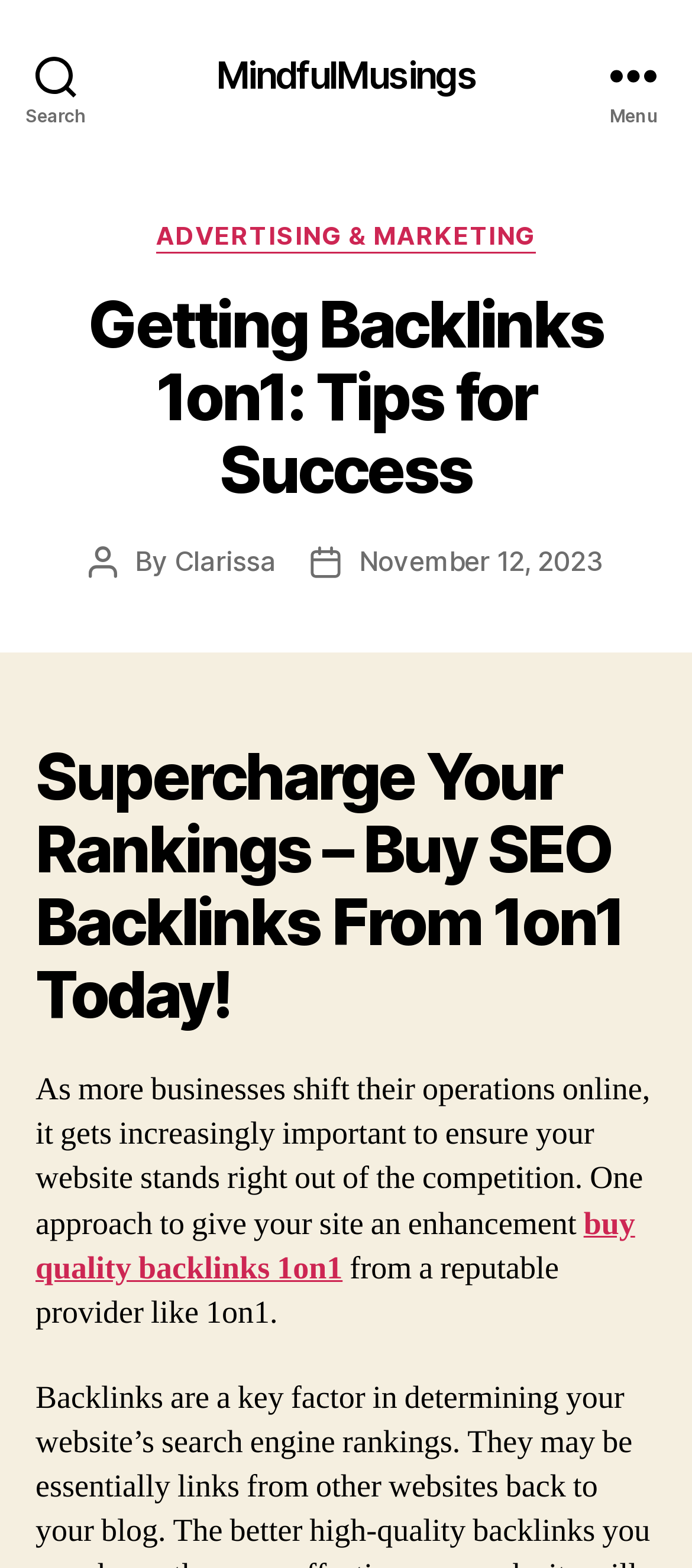What is the author of the article?
Could you answer the question with a detailed and thorough explanation?

I found the author's name by looking at the section that says 'Post author' and then finding the link that says 'Clarissa' next to it.